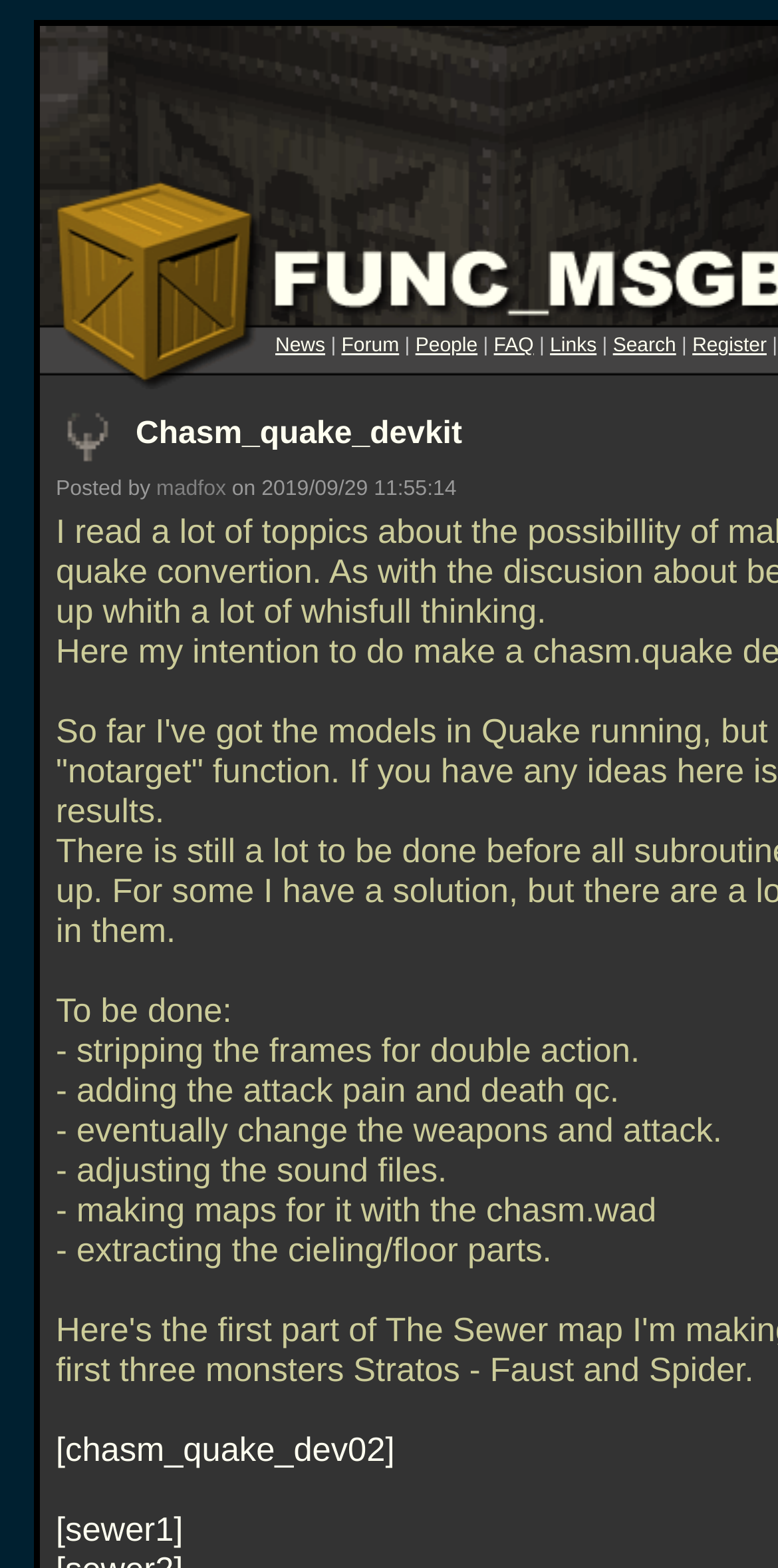Find the bounding box coordinates of the area that needs to be clicked in order to achieve the following instruction: "Search for something". The coordinates should be specified as four float numbers between 0 and 1, i.e., [left, top, right, bottom].

[0.788, 0.214, 0.869, 0.228]